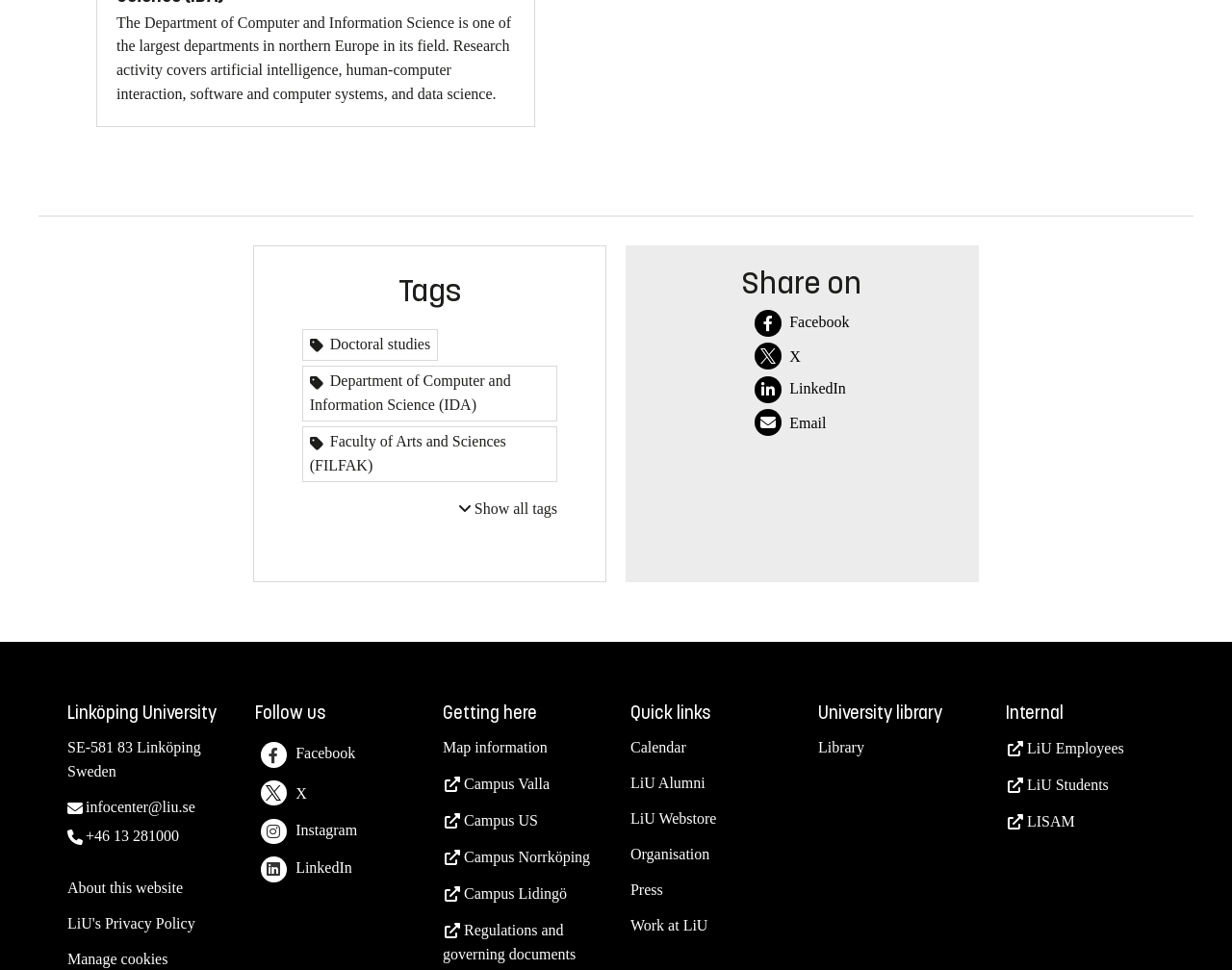Identify the bounding box for the UI element described as: "X". The coordinates should be four float numbers between 0 and 1, i.e., [left, top, right, bottom].

[0.613, 0.347, 0.689, 0.381]